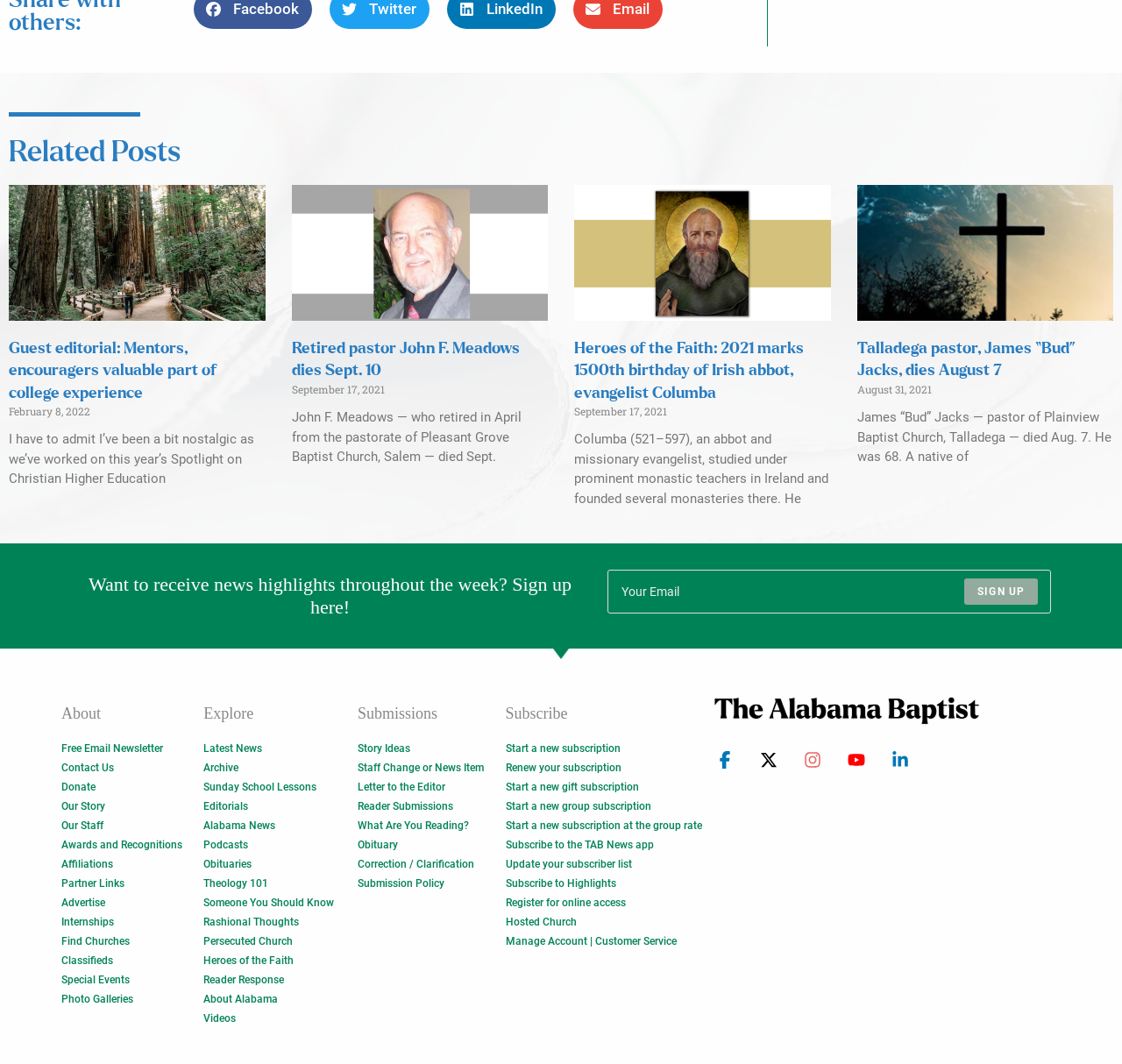Find the bounding box coordinates for the area you need to click to carry out the instruction: "Learn about the website". The coordinates should be four float numbers between 0 and 1, indicated as [left, top, right, bottom].

[0.055, 0.663, 0.181, 0.678]